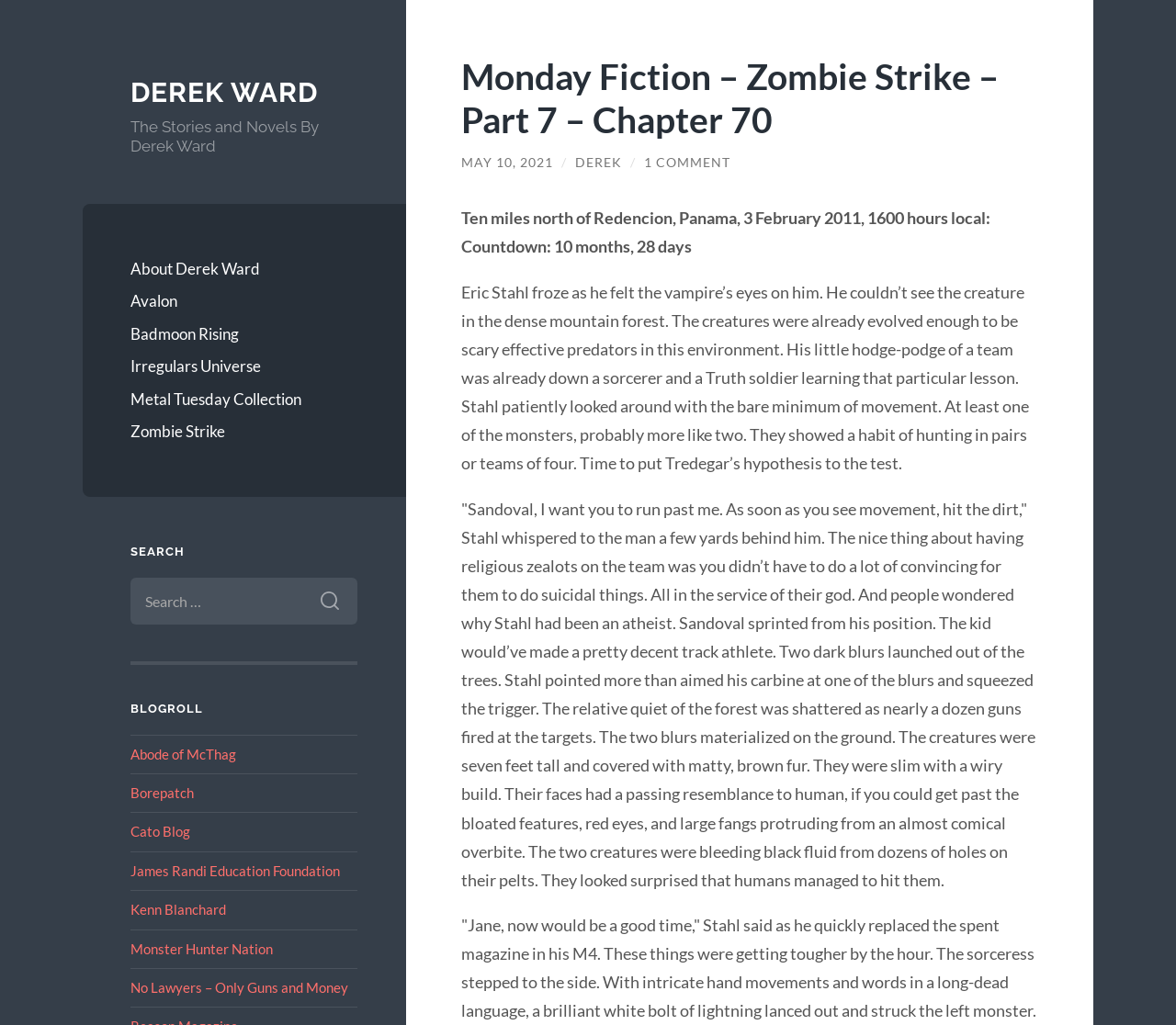Pinpoint the bounding box coordinates of the clickable area needed to execute the instruction: "Search for something". The coordinates should be specified as four float numbers between 0 and 1, i.e., [left, top, right, bottom].

[0.111, 0.564, 0.304, 0.609]